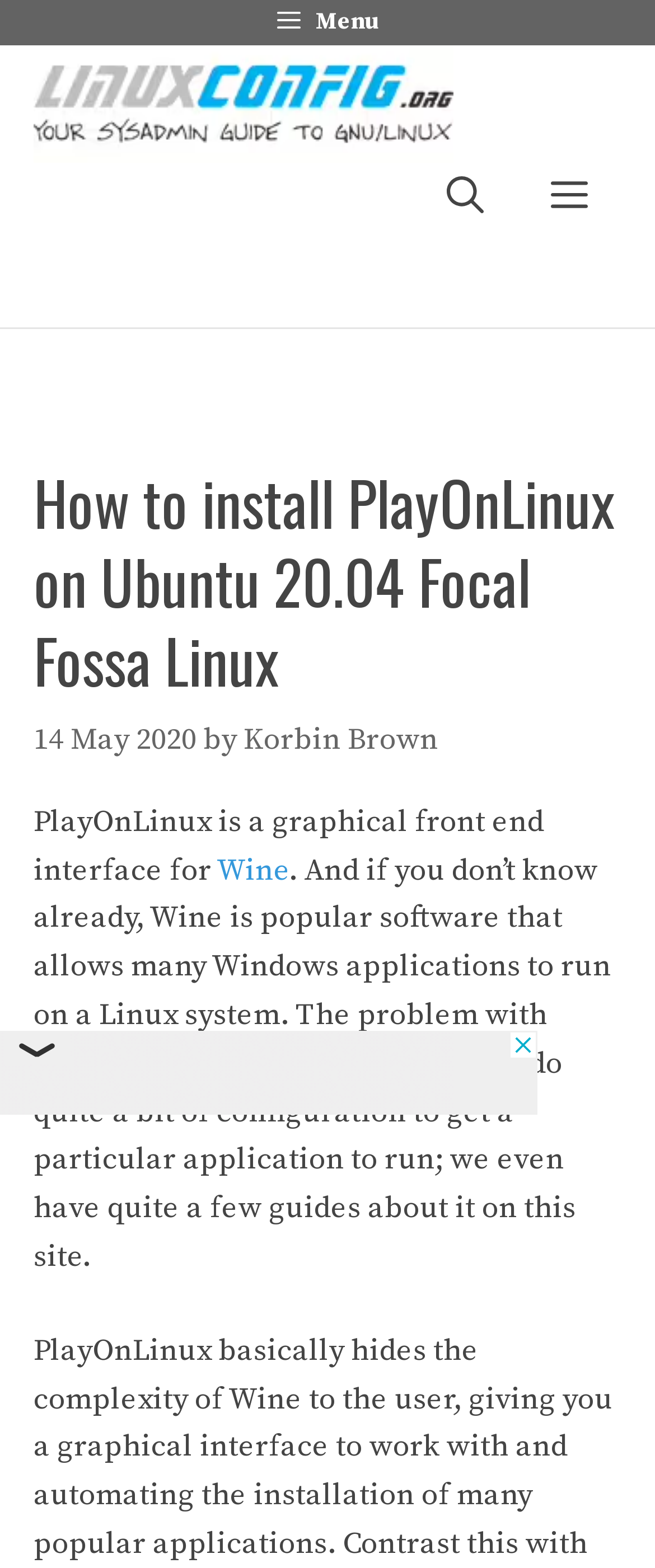Locate the bounding box coordinates of the UI element described by: "Menu". Provide the coordinates as four float numbers between 0 and 1, formatted as [left, top, right, bottom].

[0.79, 0.104, 0.949, 0.148]